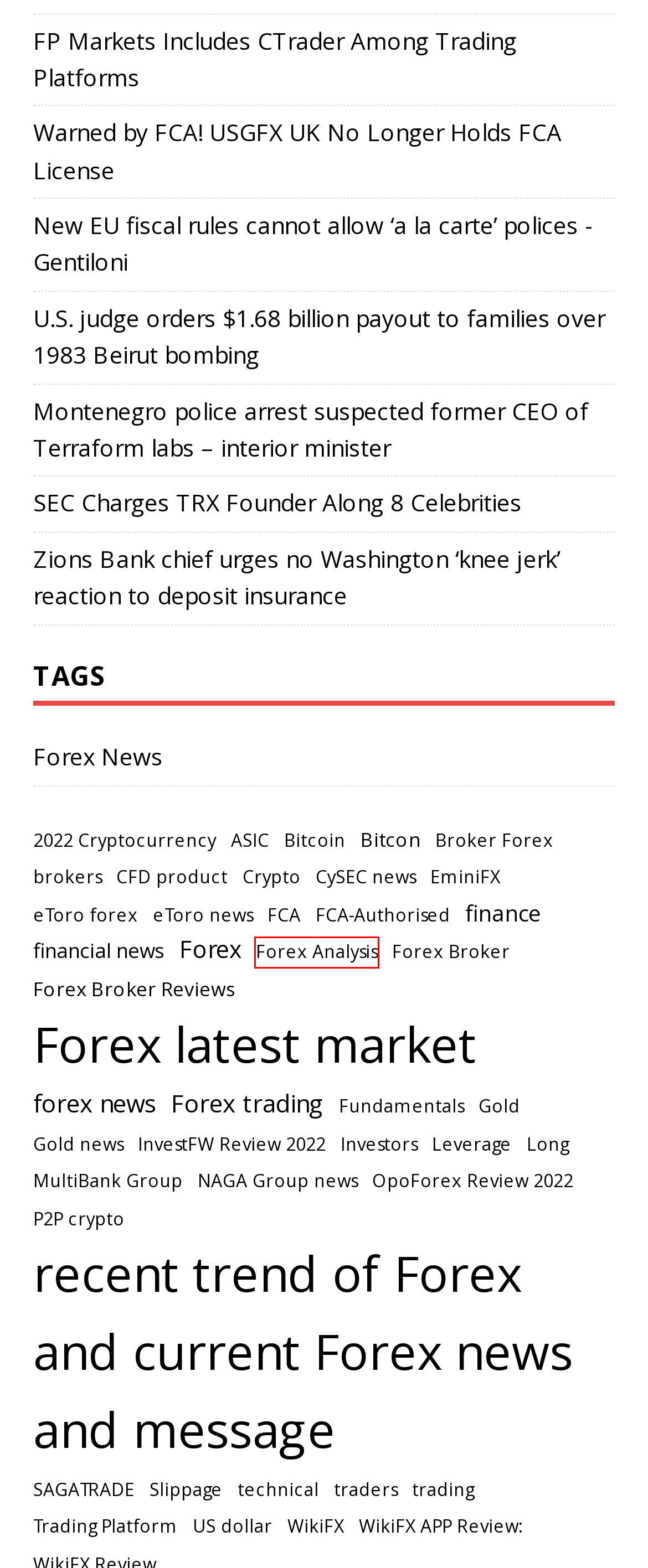Look at the screenshot of a webpage that includes a red bounding box around a UI element. Select the most appropriate webpage description that matches the page seen after clicking the highlighted element. Here are the candidates:
A. ASIC – WikiFX APP
B. Montenegro police arrest suspected former CEO of Terraform labs – interior minister – WikiFX APP
C. NAGA Group news – WikiFX APP
D. Forex Analysis – WikiFX APP
E. 2022 Cryptocurrency – WikiFX APP
F. eToro forex – WikiFX APP
G. Fundamentals – WikiFX APP
H. CySEC news – WikiFX APP

D